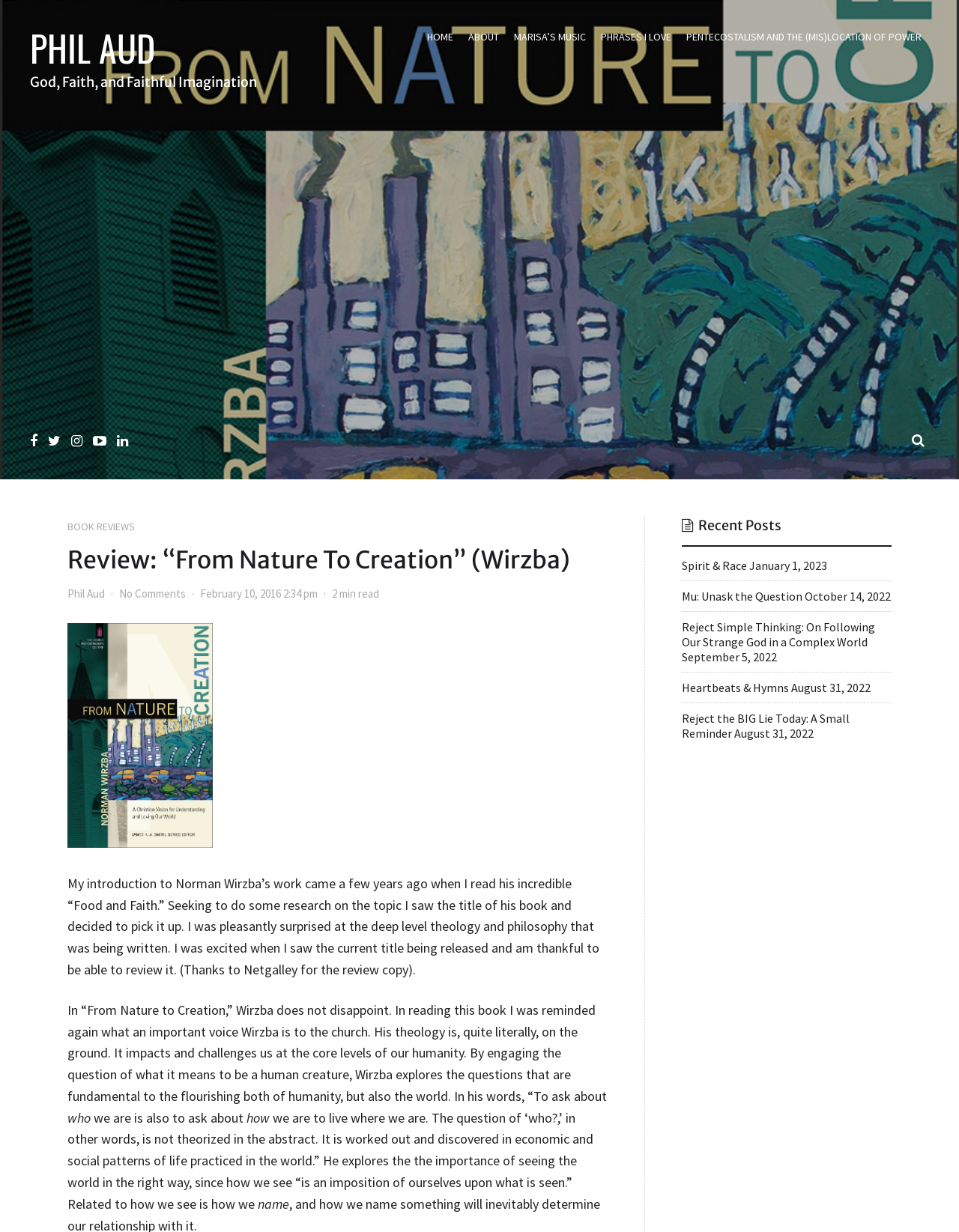Highlight the bounding box coordinates of the region I should click on to meet the following instruction: "Click on the 'HOME' link".

[0.445, 0.024, 0.473, 0.035]